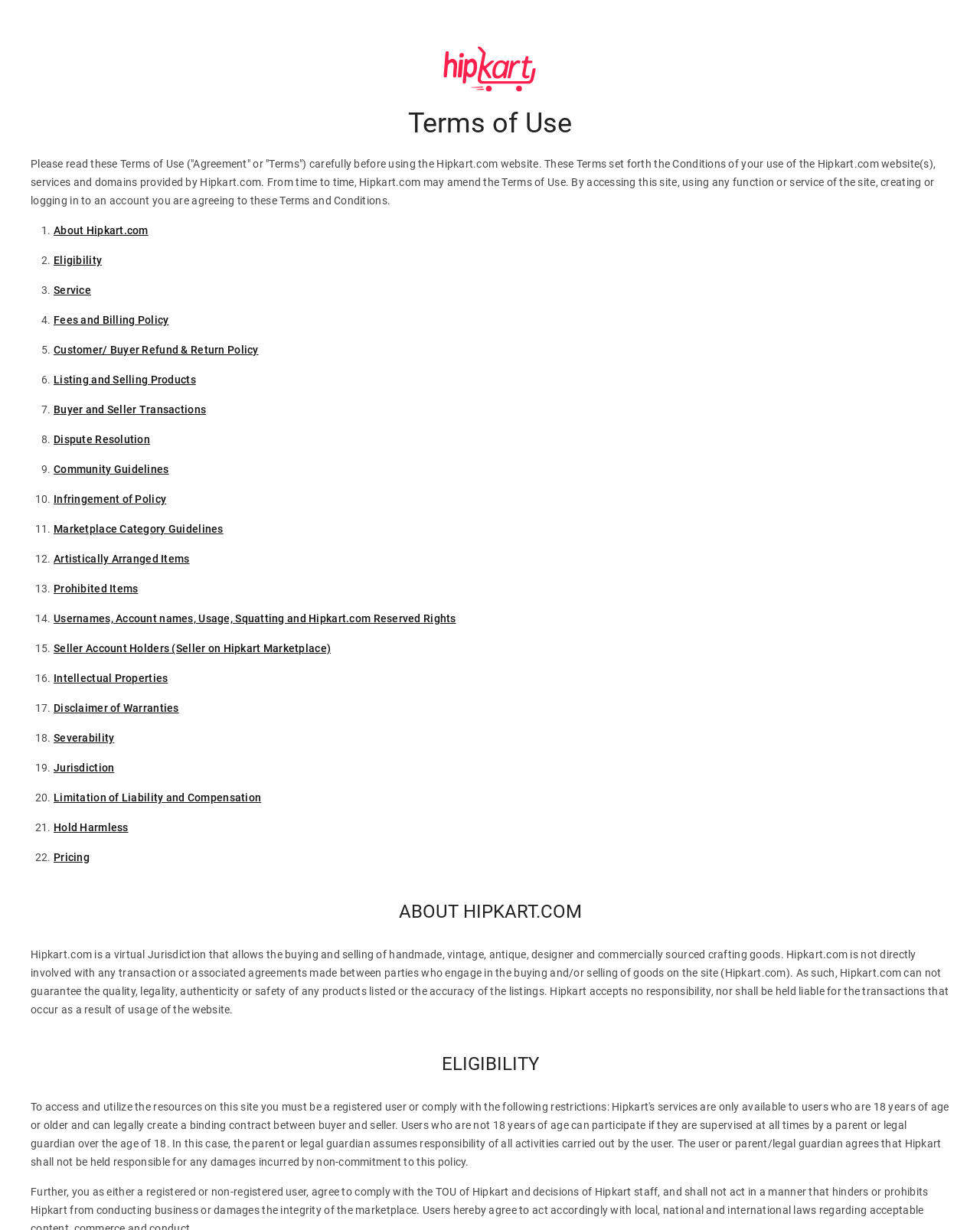Locate the bounding box coordinates of the clickable area to execute the instruction: "Learn about Customer/ Buyer Refund & Return Policy". Provide the coordinates as four float numbers between 0 and 1, represented as [left, top, right, bottom].

[0.055, 0.279, 0.264, 0.289]